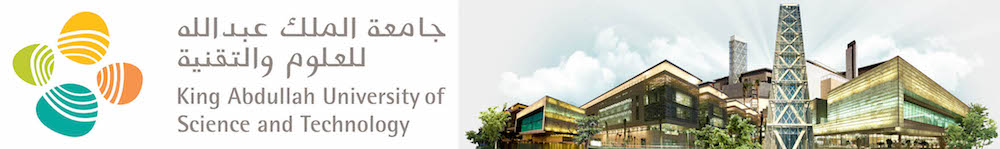Elaborate on the image with a comprehensive description.

The image is the logo and header of the King Abdullah University of Science and Technology (KAUST) portal, representing its commitment to research and education in science and technology. The logo features stylized, vibrant shapes in orange, green, and yellow, symbolizing innovation and growth. Adjacent to the logo, an artistic illustration of the university's modern architectural structures showcases a blend of contemporary design with advanced research facilities, reflecting KAUST's role as a leading educational institution. The Arabic and English text prominently displayed emphasizes the university's heritage and mission to excel in science and technology.